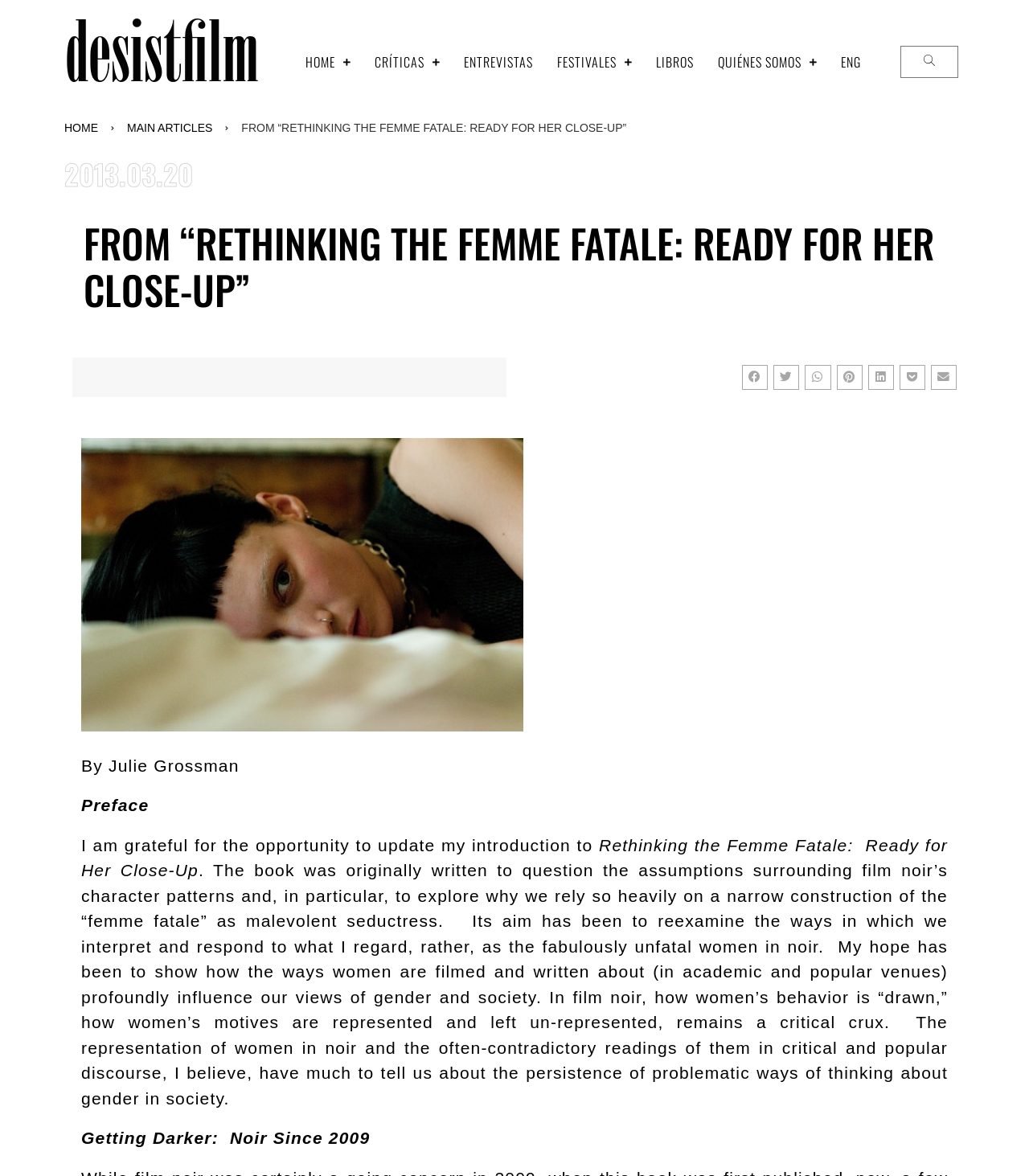Please identify the bounding box coordinates of the area that needs to be clicked to fulfill the following instruction: "Search for something."

None